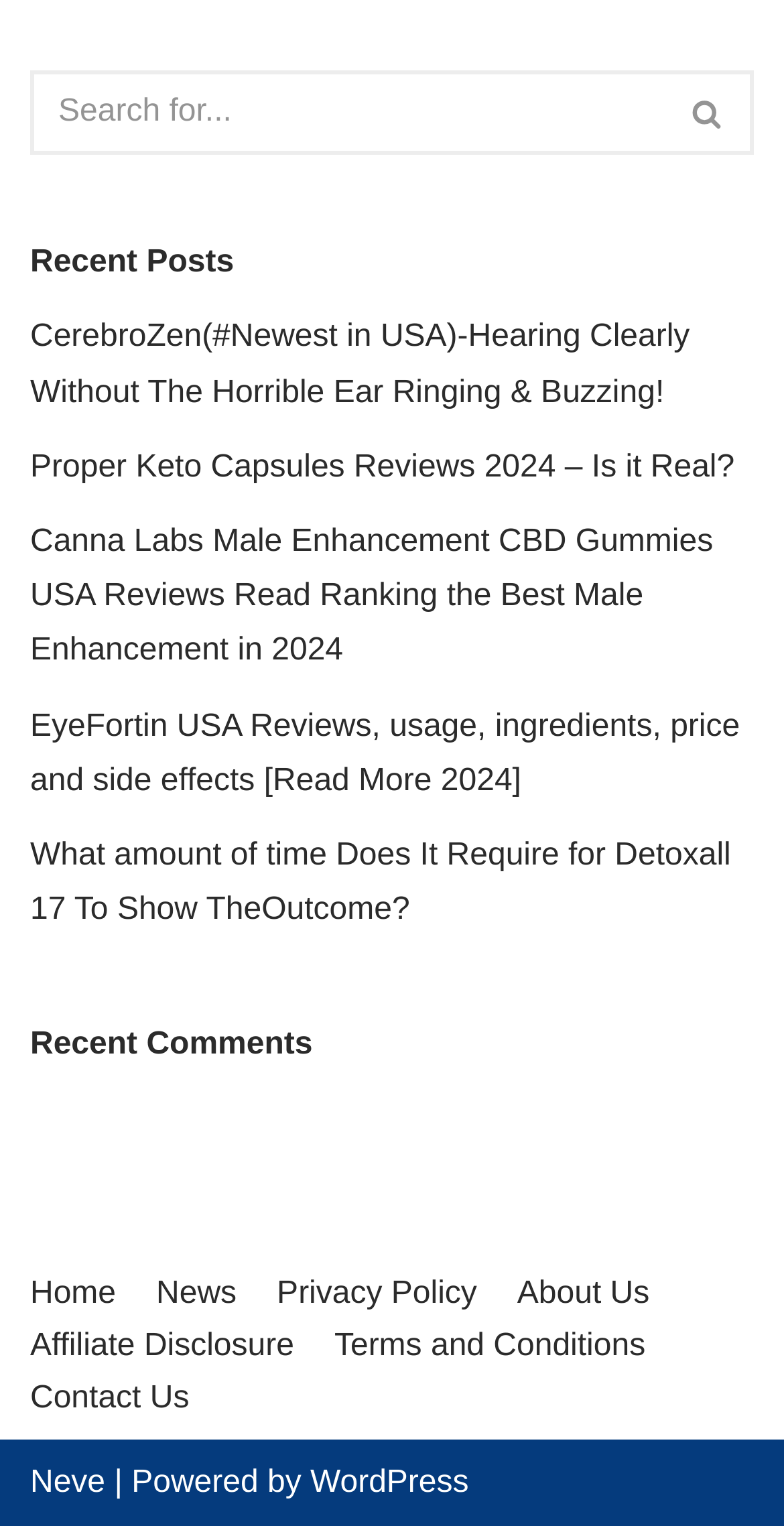Find the bounding box coordinates of the element you need to click on to perform this action: 'Go to the home page'. The coordinates should be represented by four float values between 0 and 1, in the format [left, top, right, bottom].

[0.038, 0.832, 0.148, 0.866]